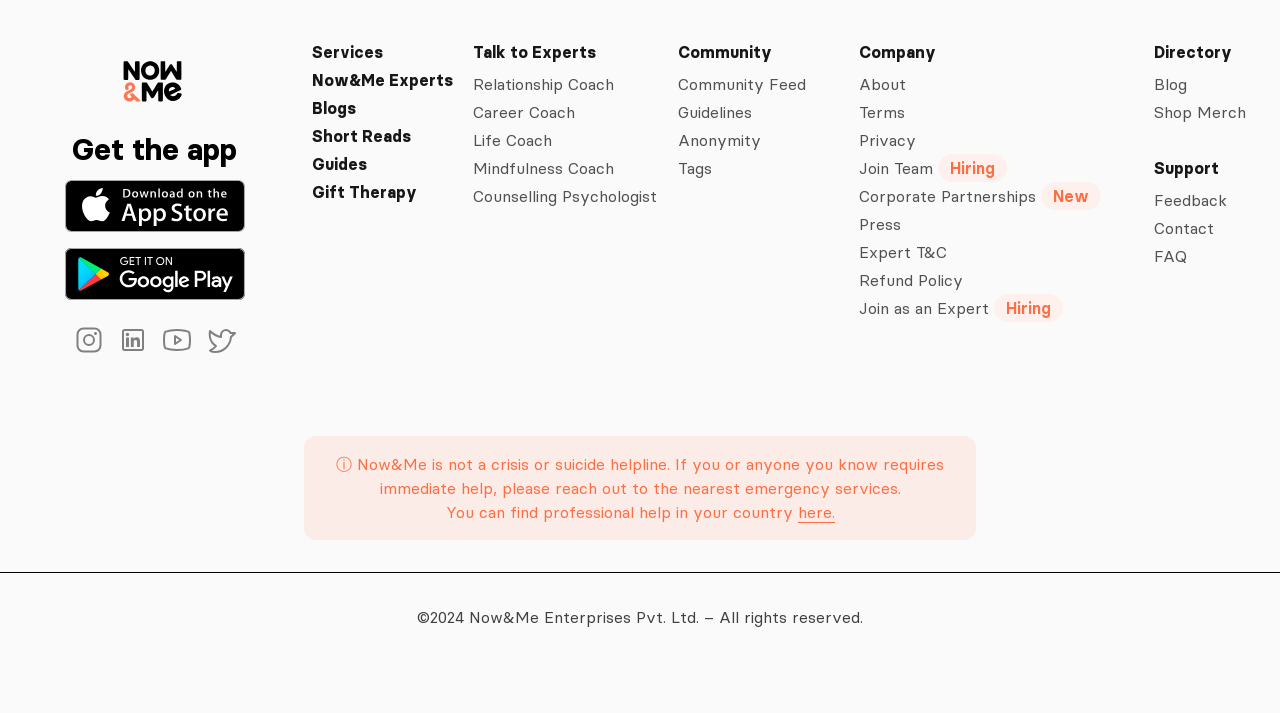Please identify the bounding box coordinates for the region that you need to click to follow this instruction: "Talk to Experts".

[0.37, 0.059, 0.466, 0.087]